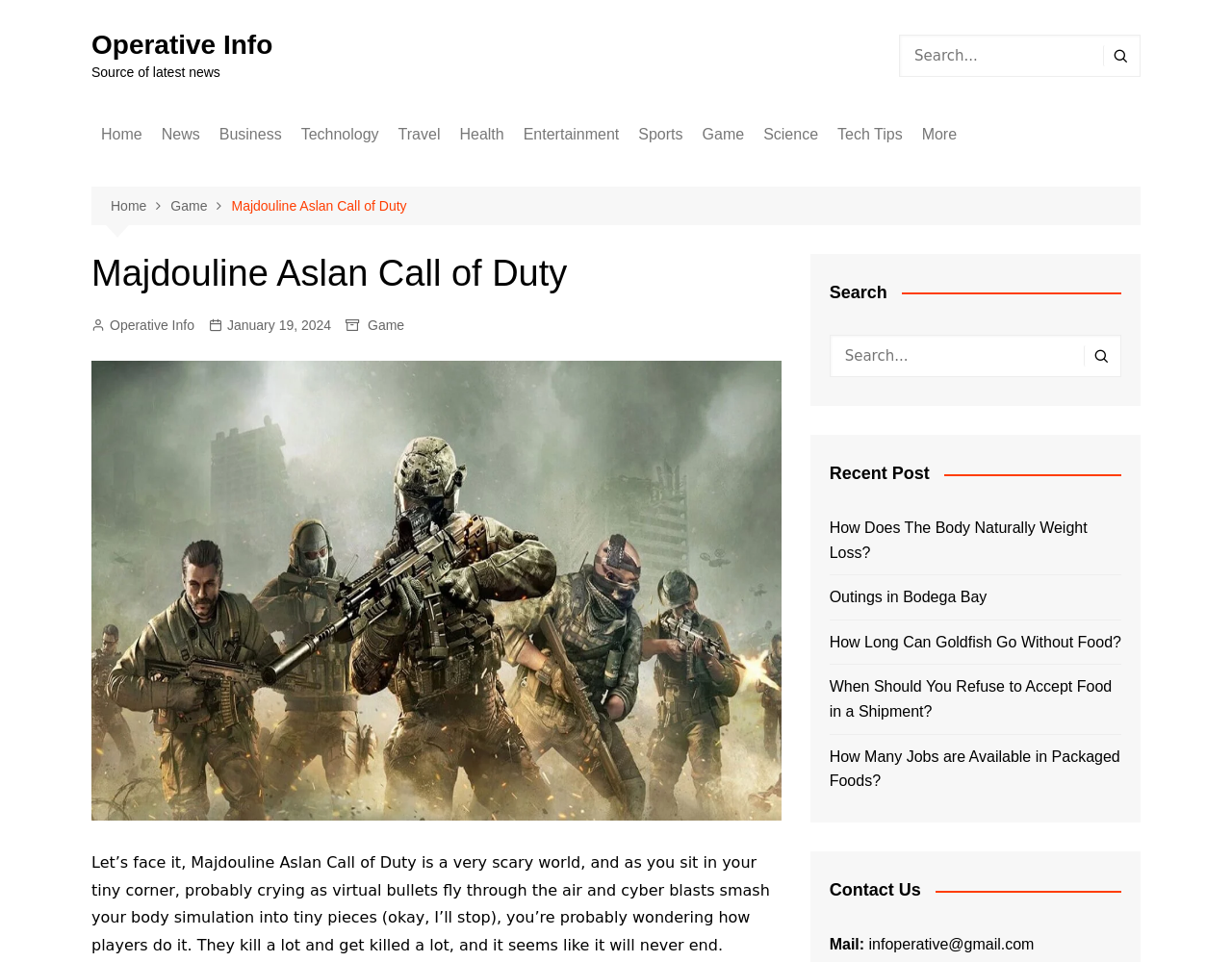Use a single word or phrase to answer the following:
How many recent posts are listed on this webpage?

5